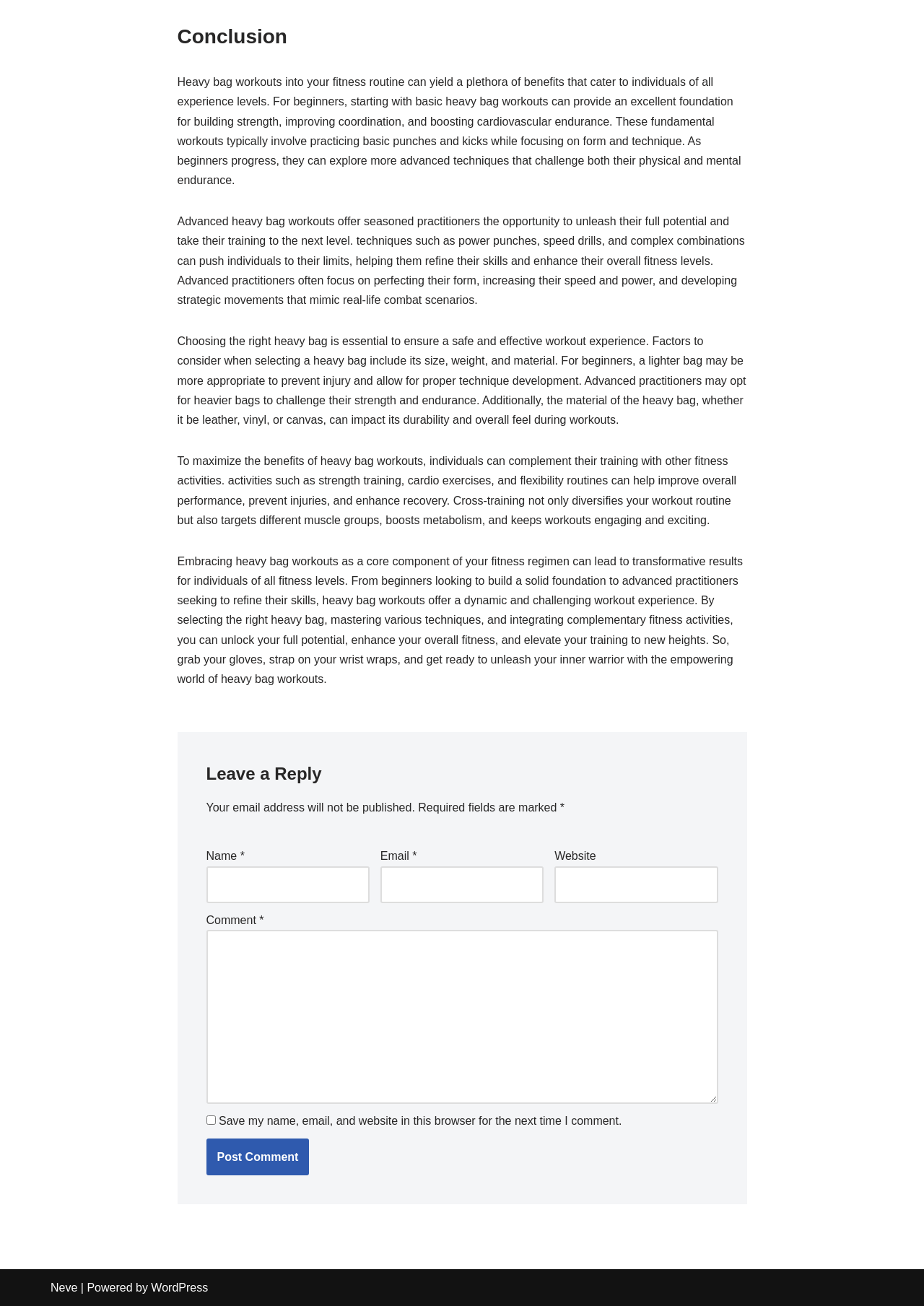Use a single word or phrase to answer the question:
What is the main topic of this webpage?

Heavy bag workouts